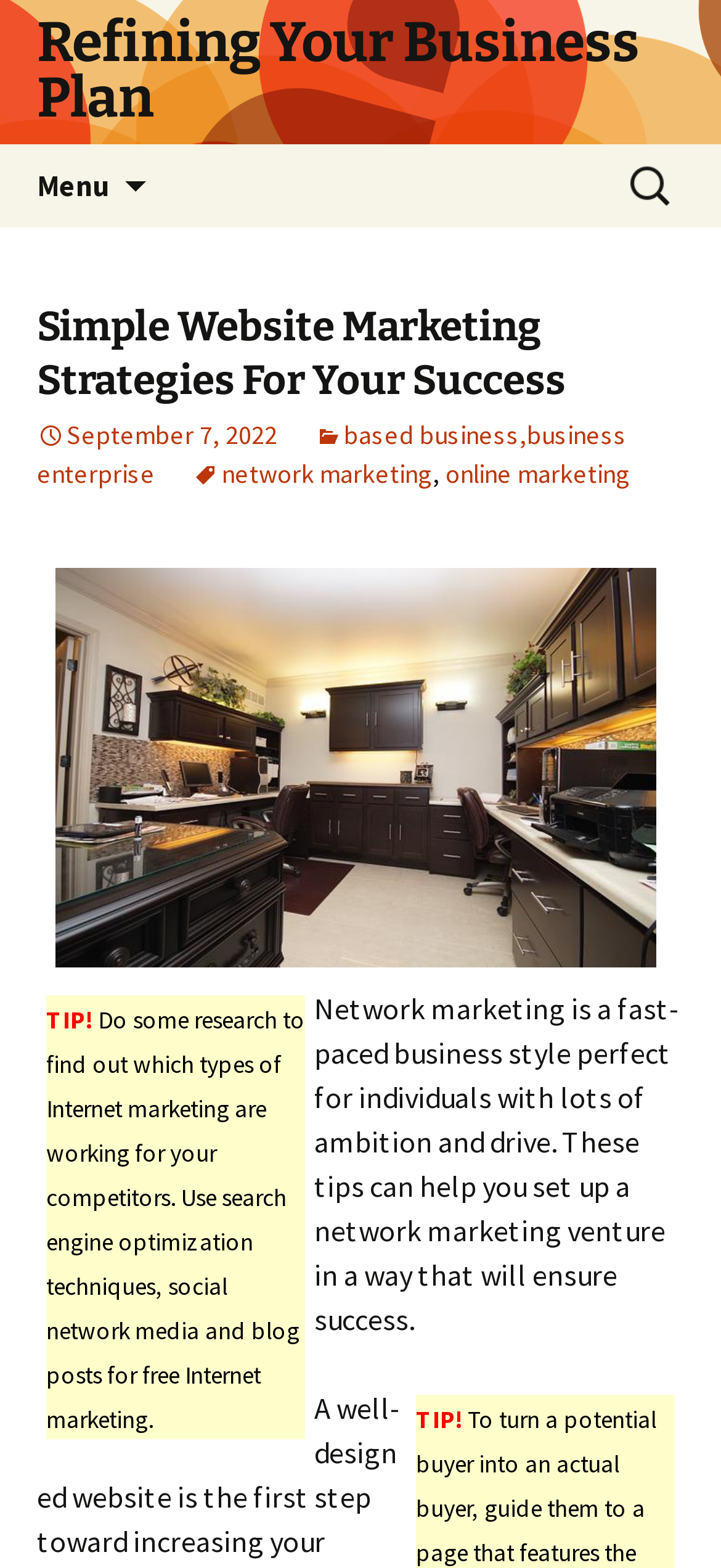What type of business is being discussed?
Please provide a comprehensive answer based on the contents of the image.

The webpage mentions 'network marketing' as a type of business, and provides tips on how to set up a network marketing venture, indicating that this is the type of business being discussed.